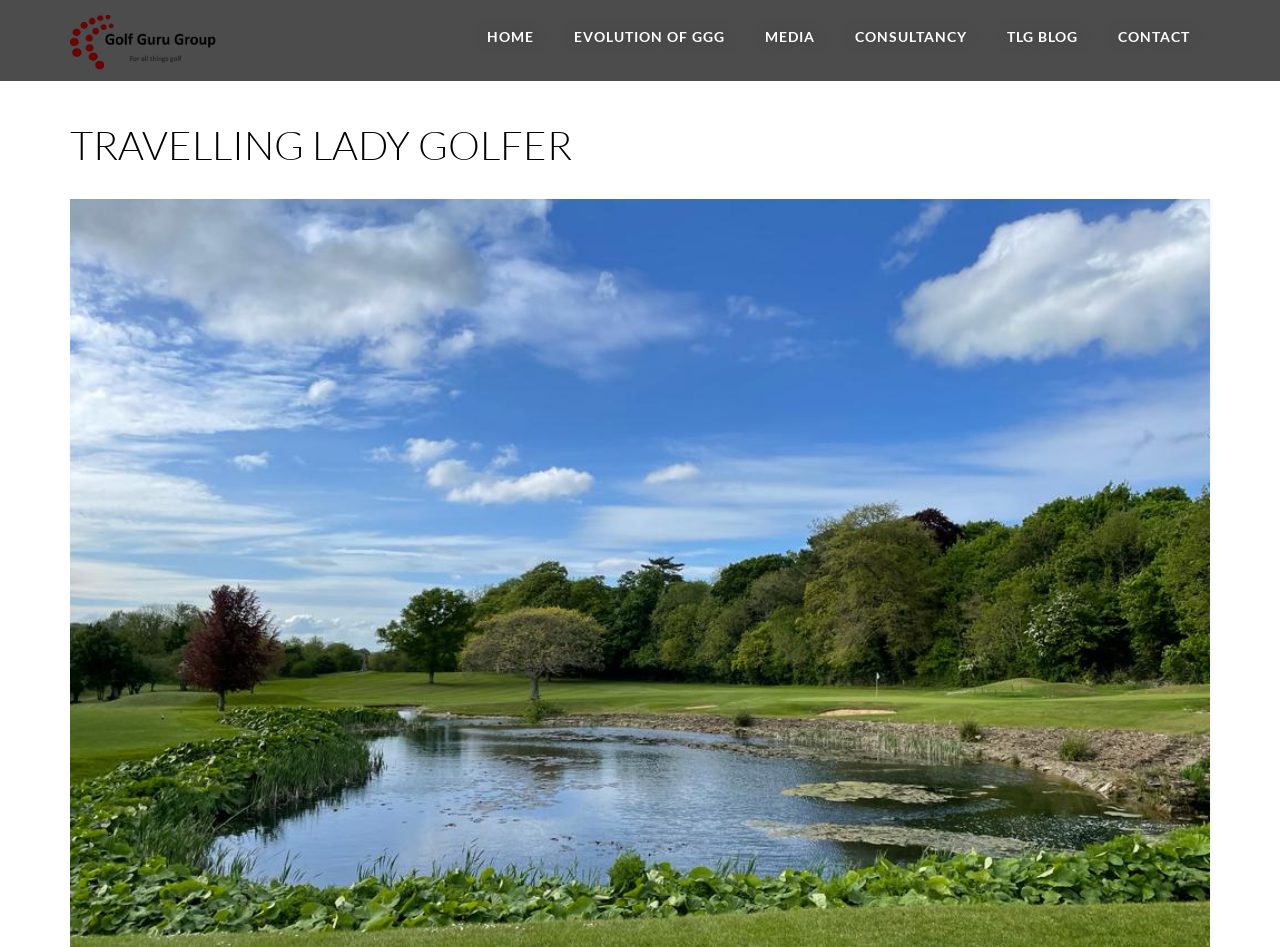Based on the image, please respond to the question with as much detail as possible:
What is the name of the golf group?

The name of the golf group can be found in the heading element at the top of the webpage, which is also a link. The text content of this element is 'Golf Guru Group'.